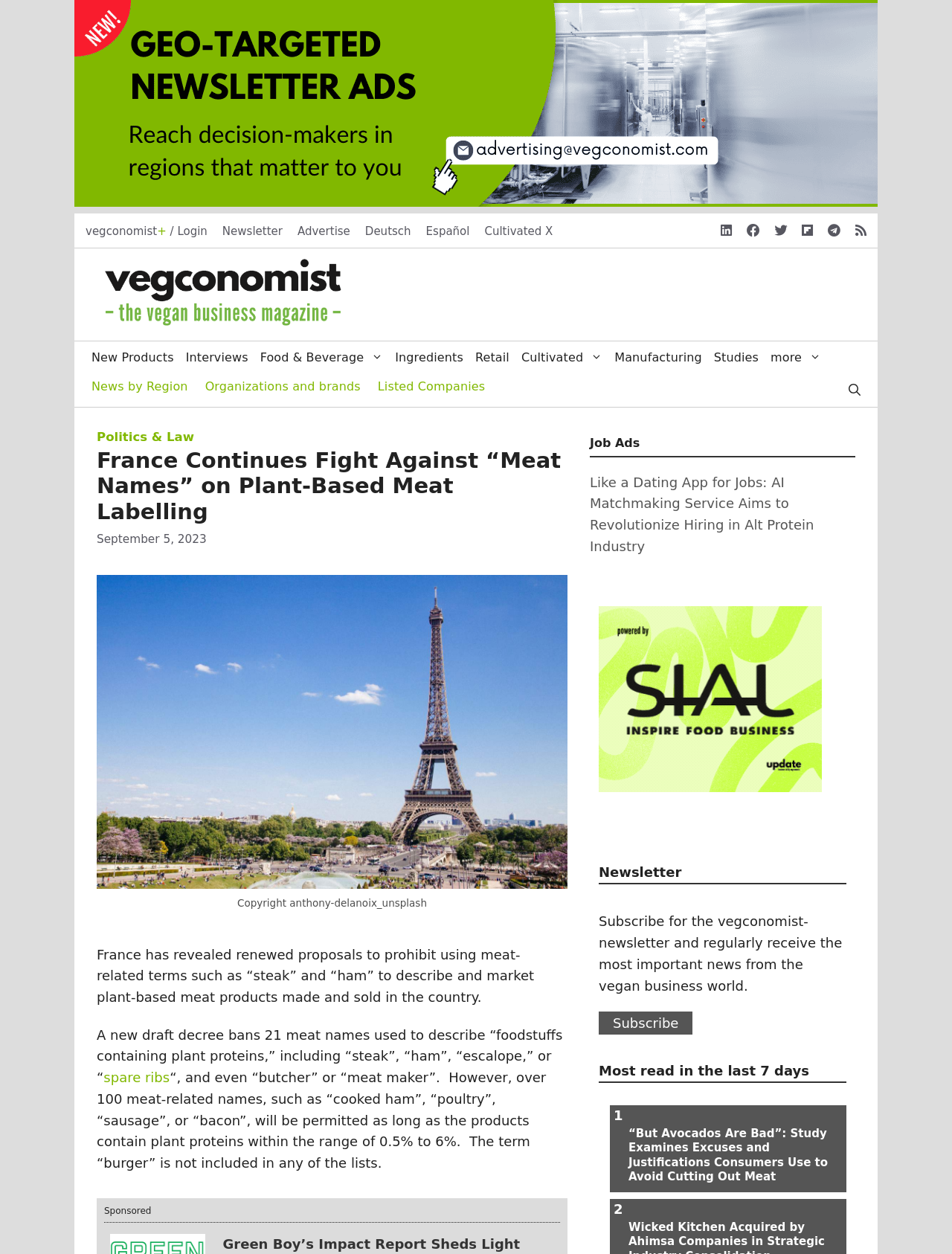Identify the bounding box coordinates of the element that should be clicked to fulfill this task: "Check the most read article about excuses to avoid cutting out meat". The coordinates should be provided as four float numbers between 0 and 1, i.e., [left, top, right, bottom].

[0.645, 0.892, 0.889, 0.951]